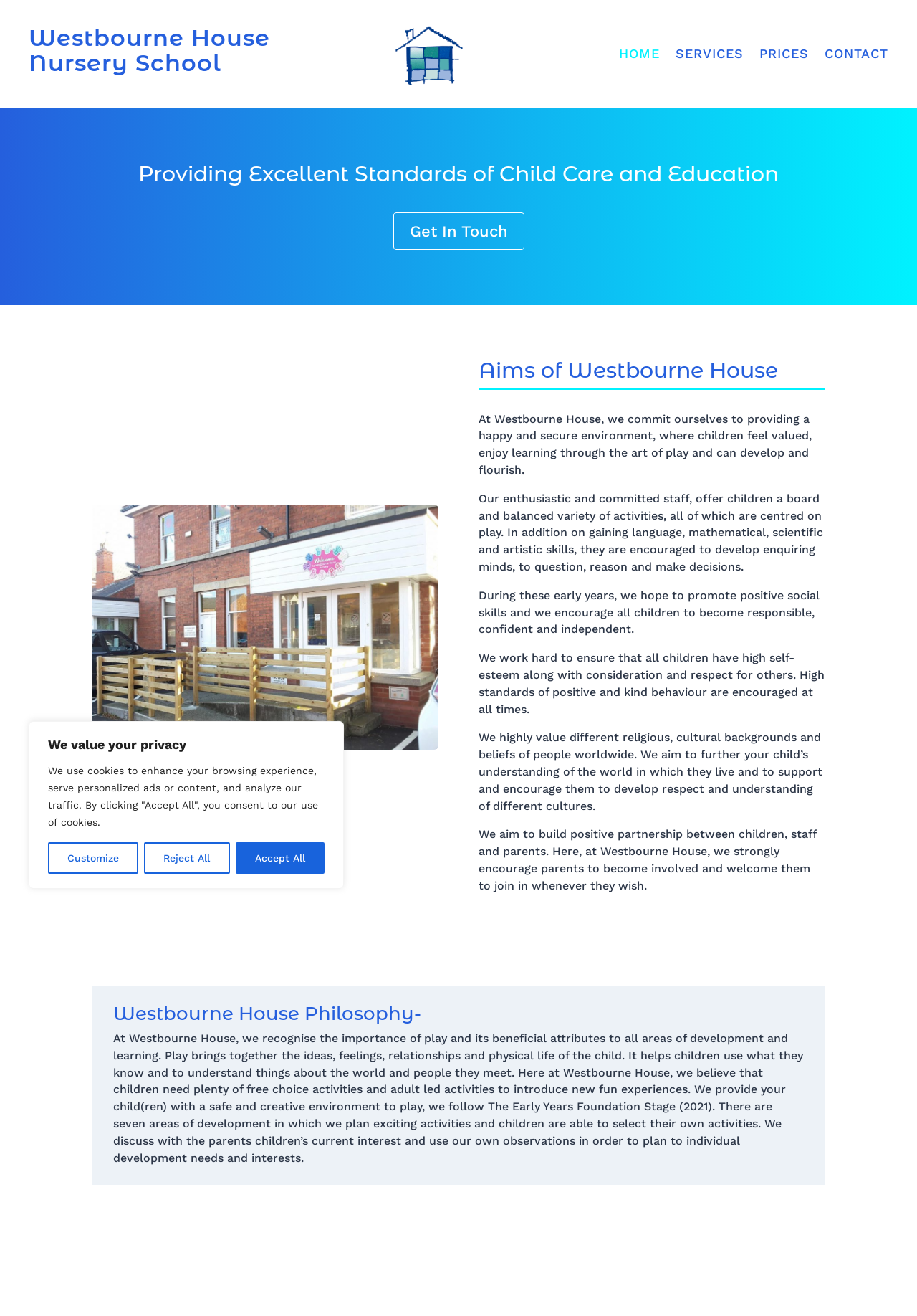What is the name of the logo?
Please give a well-detailed answer to the question.

The name of the logo can be found in the image element on the webpage, which is described as 'Westbourne House Nursery Logo'.